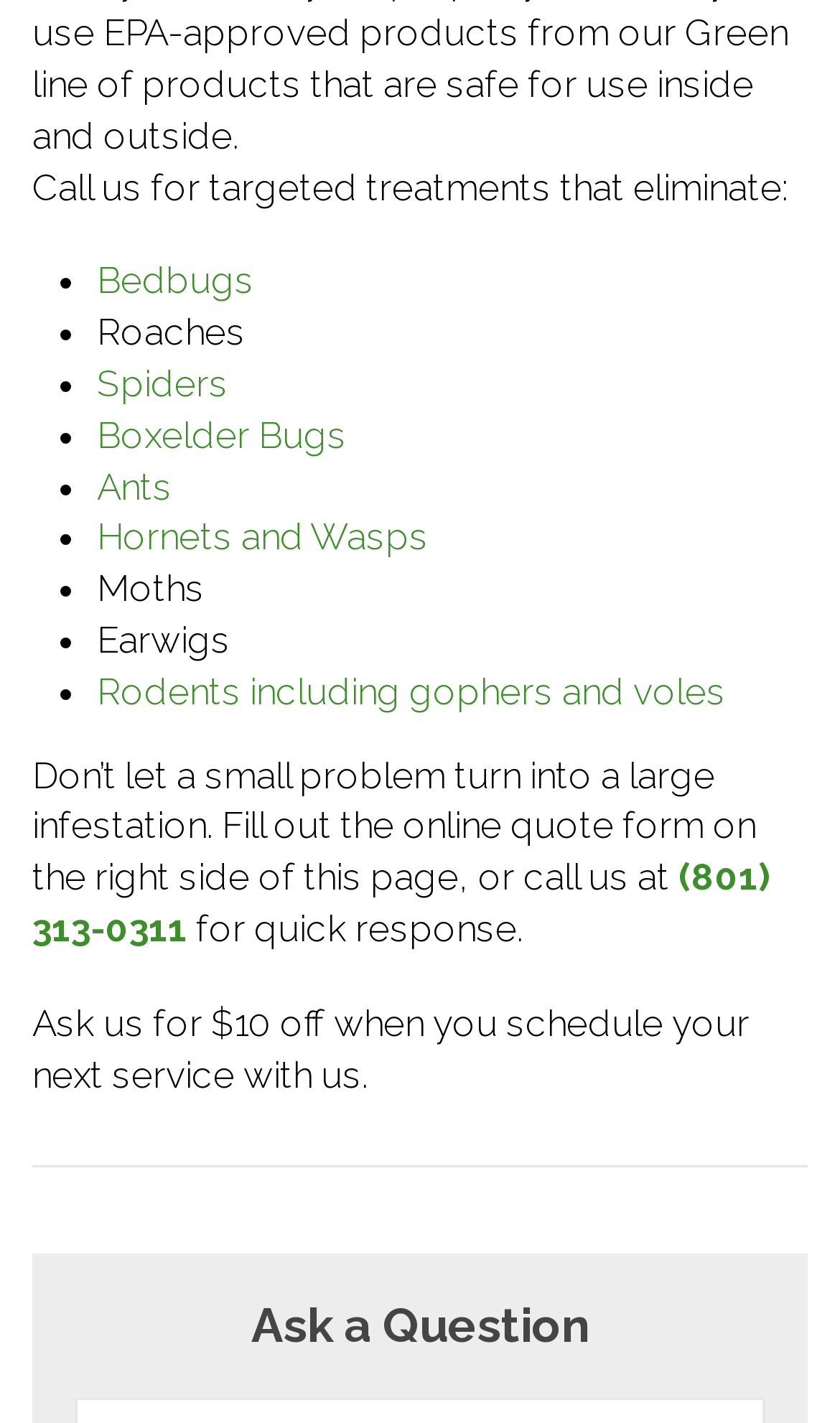Identify the bounding box coordinates of the area you need to click to perform the following instruction: "Ask a Question".

[0.09, 0.912, 0.91, 0.951]